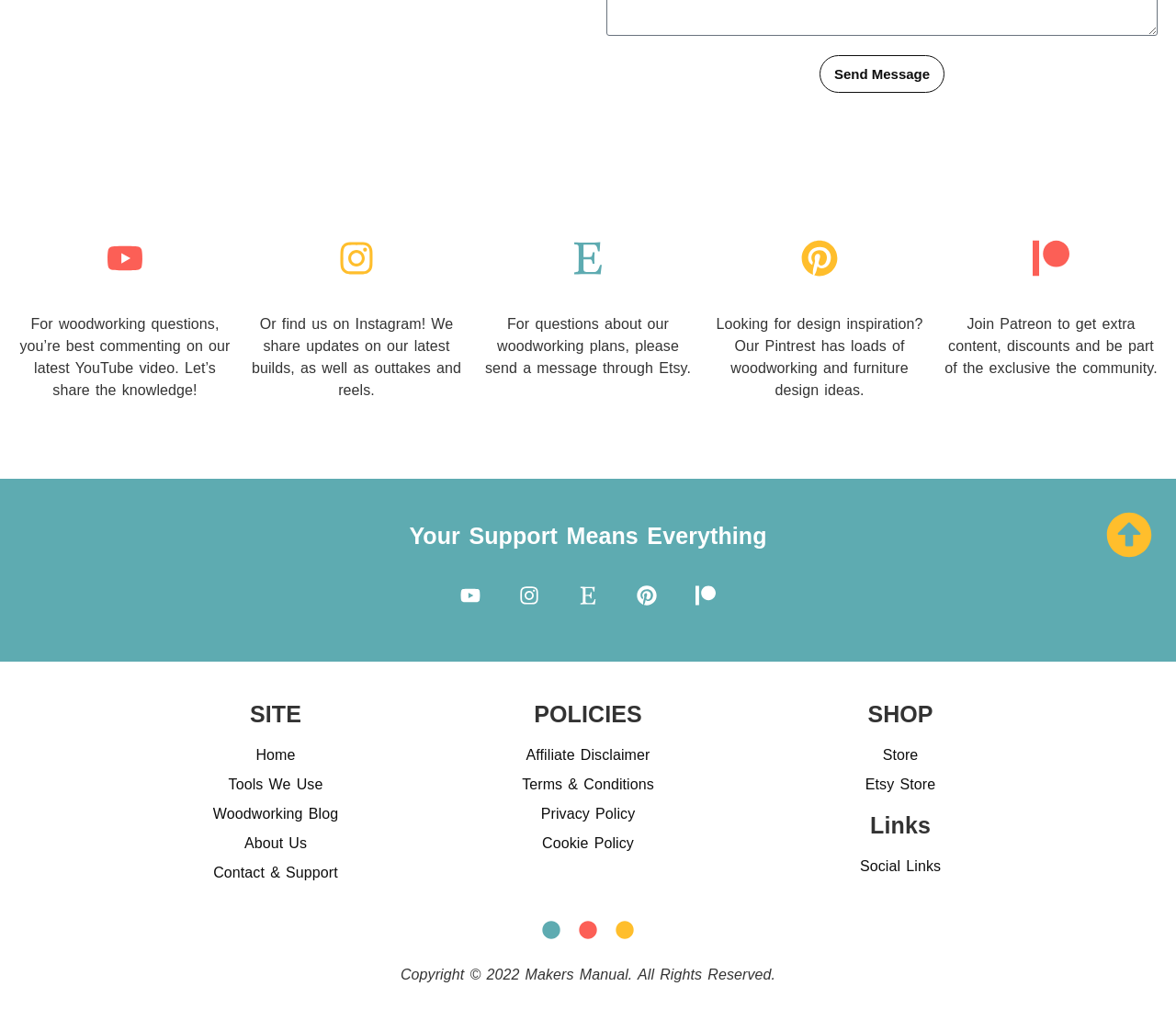Using the webpage screenshot, locate the HTML element that fits the following description and provide its bounding box: "St Bernadette's Catholic Primary School".

None